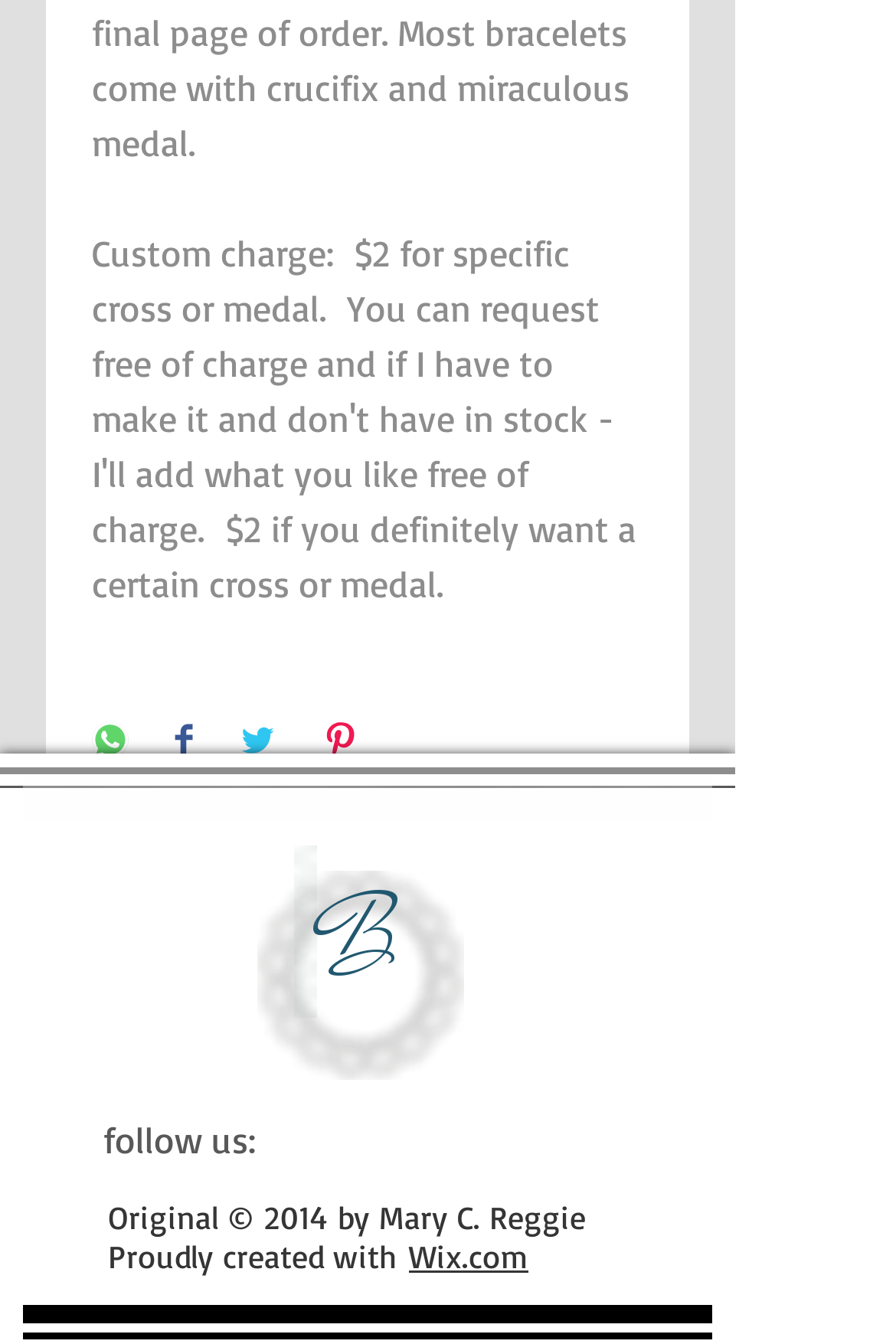Please give a concise answer to this question using a single word or phrase: 
What is the website built with?

Wix.com